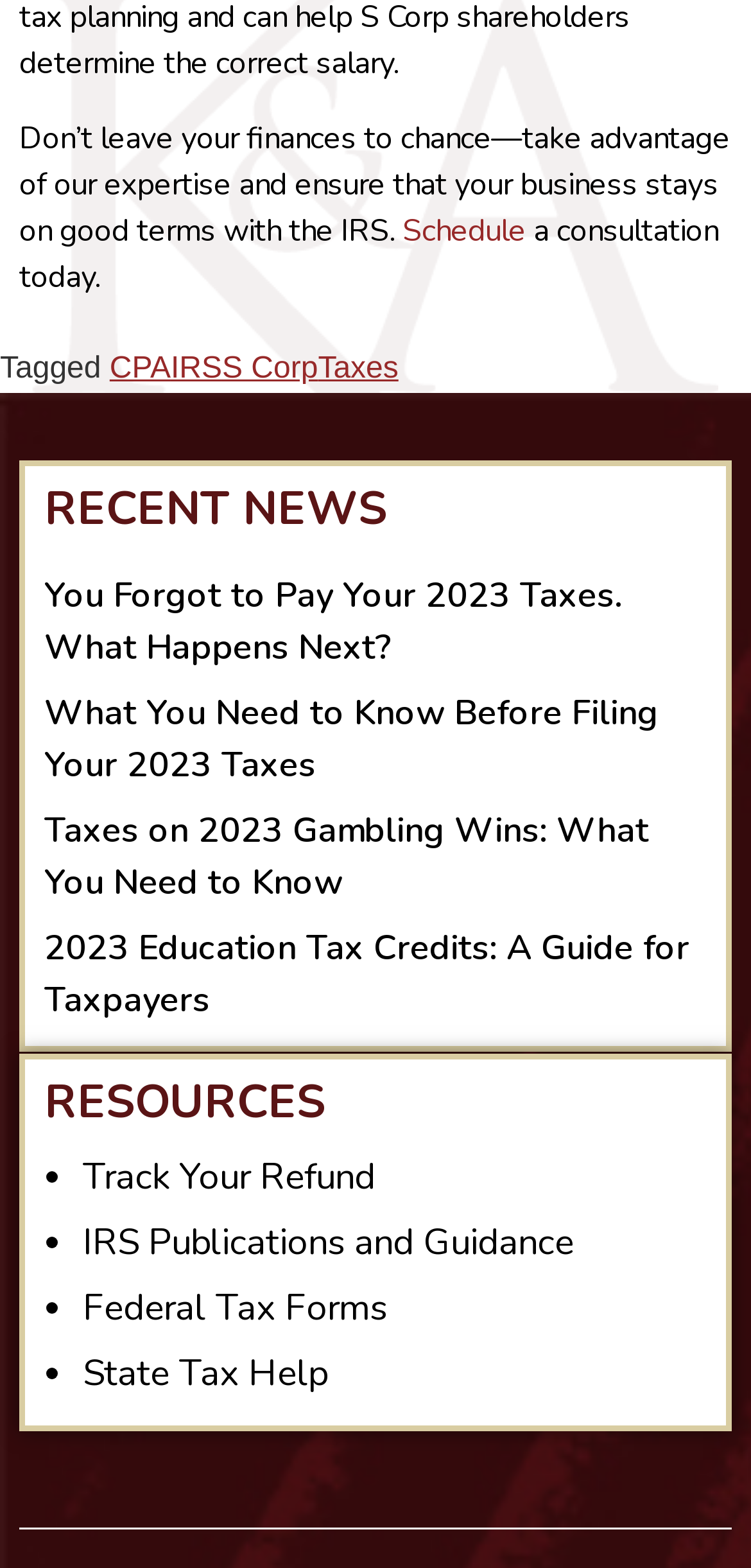Given the content of the image, can you provide a detailed answer to the question?
What can be scheduled on this webpage?

The link 'Schedule' is accompanied by the static text 'a consultation today.', indicating that the scheduling is related to a consultation.